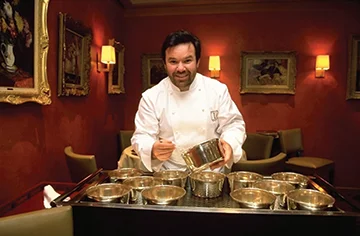Use a single word or phrase to respond to the question:
What is the chef holding?

Spoon